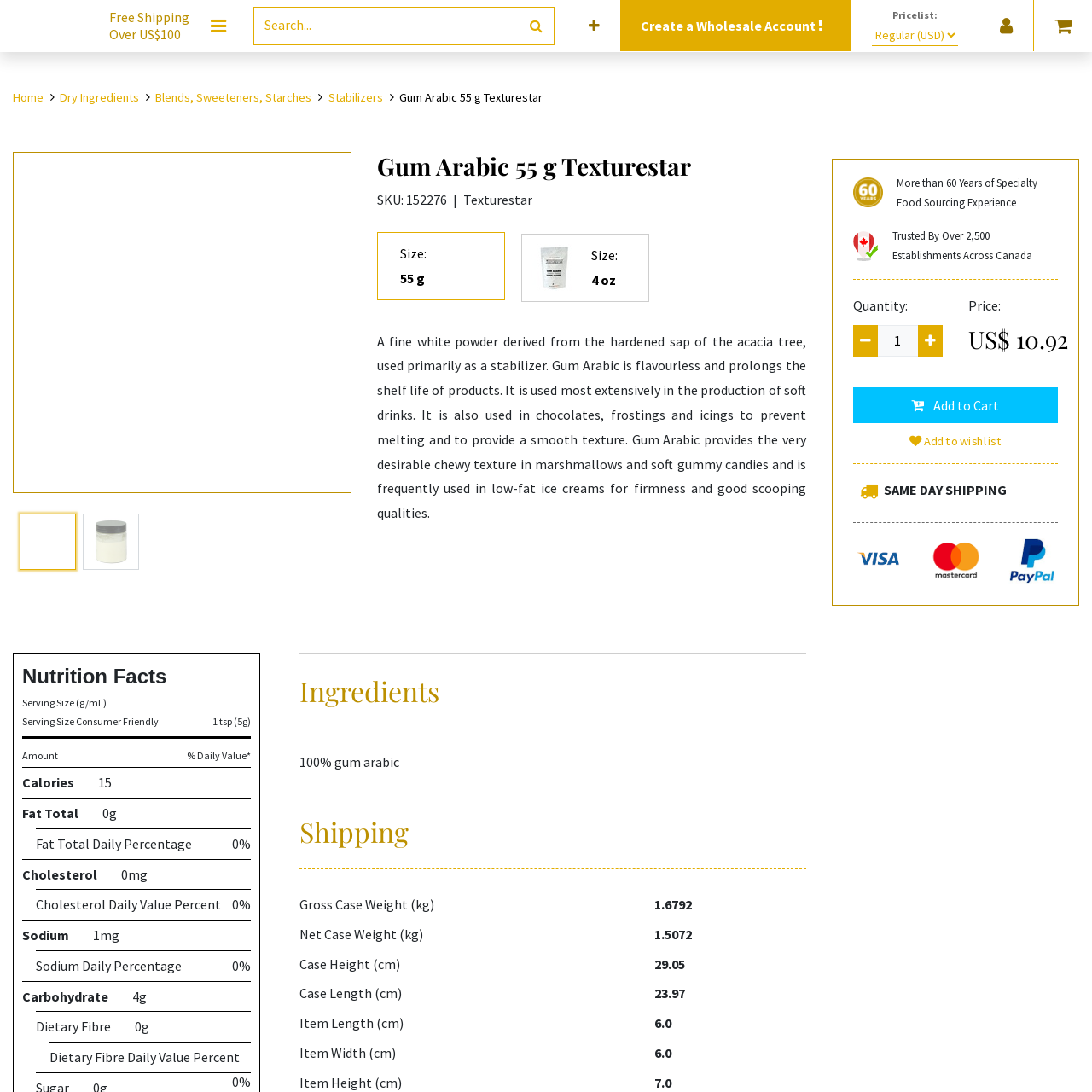Generate a detailed caption for the content inside the red bounding box.

The image displays a pack of "Gum Arabic" weighing 55 grams from Texturestar. This natural ingredient, derived from the hardened sap of the acacia tree, is versatile and primarily used as a stabilizer in various food applications. Known for its flavorless profile, Gum Arabic enhances the texture of products, extending shelf life and preventing melting in chocolates and frostings. It plays a crucial role in creating the chewy consistency in marshmallows, gummy candies, and is often utilized in low-fat ice creams for improved firmness. This packaging highlights the quality and purity of the gum, essential for specialty food sourcing, and reflects Texturestar's commitment to providing high-quality ingredients for culinary needs.